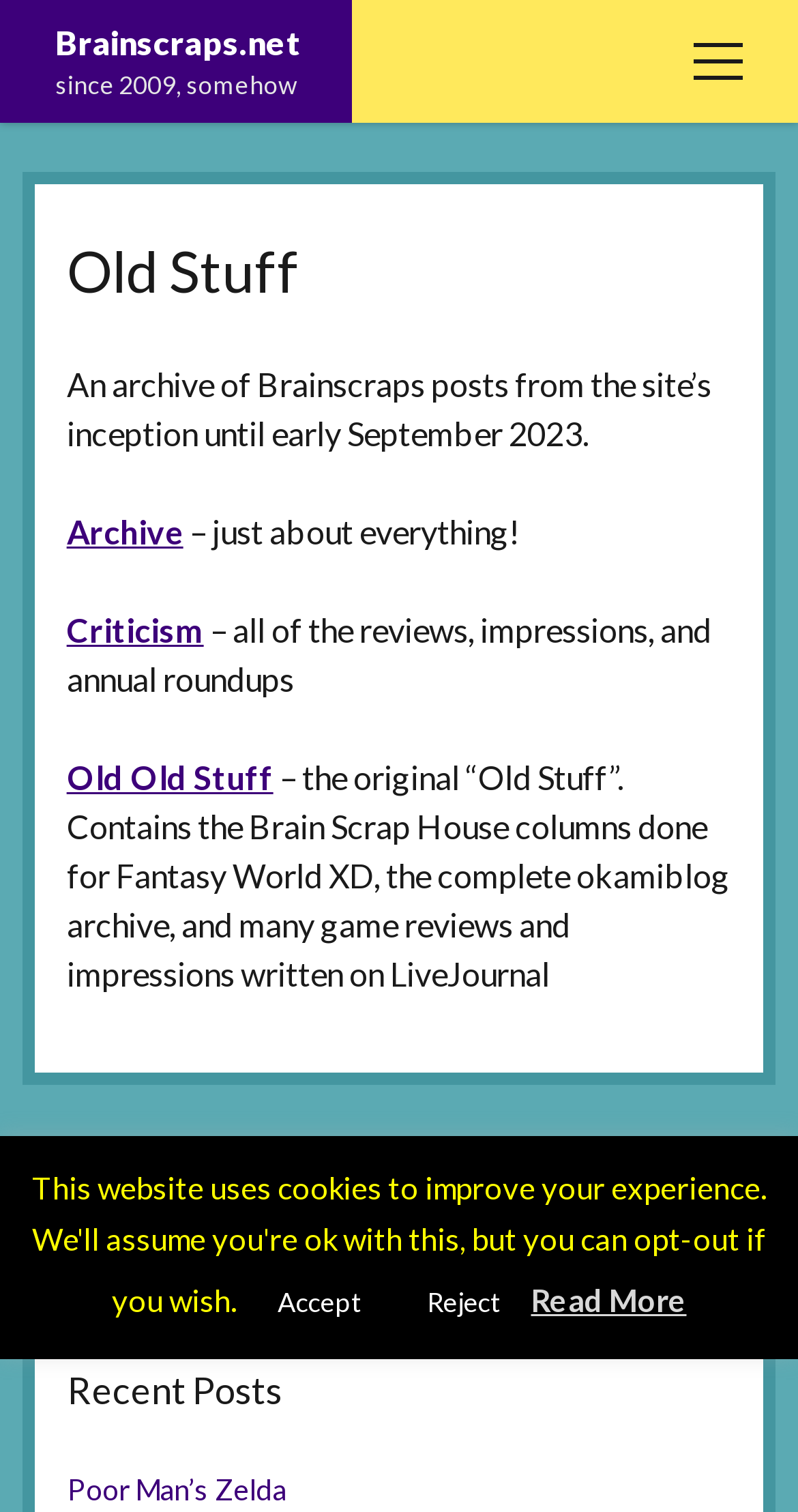Based on the image, please respond to the question with as much detail as possible:
What is the name of the website?

The name of the website can be found in the top-left corner of the webpage, where it says 'Old Stuff – Brainscraps.net'. This is also the text of the first link element.